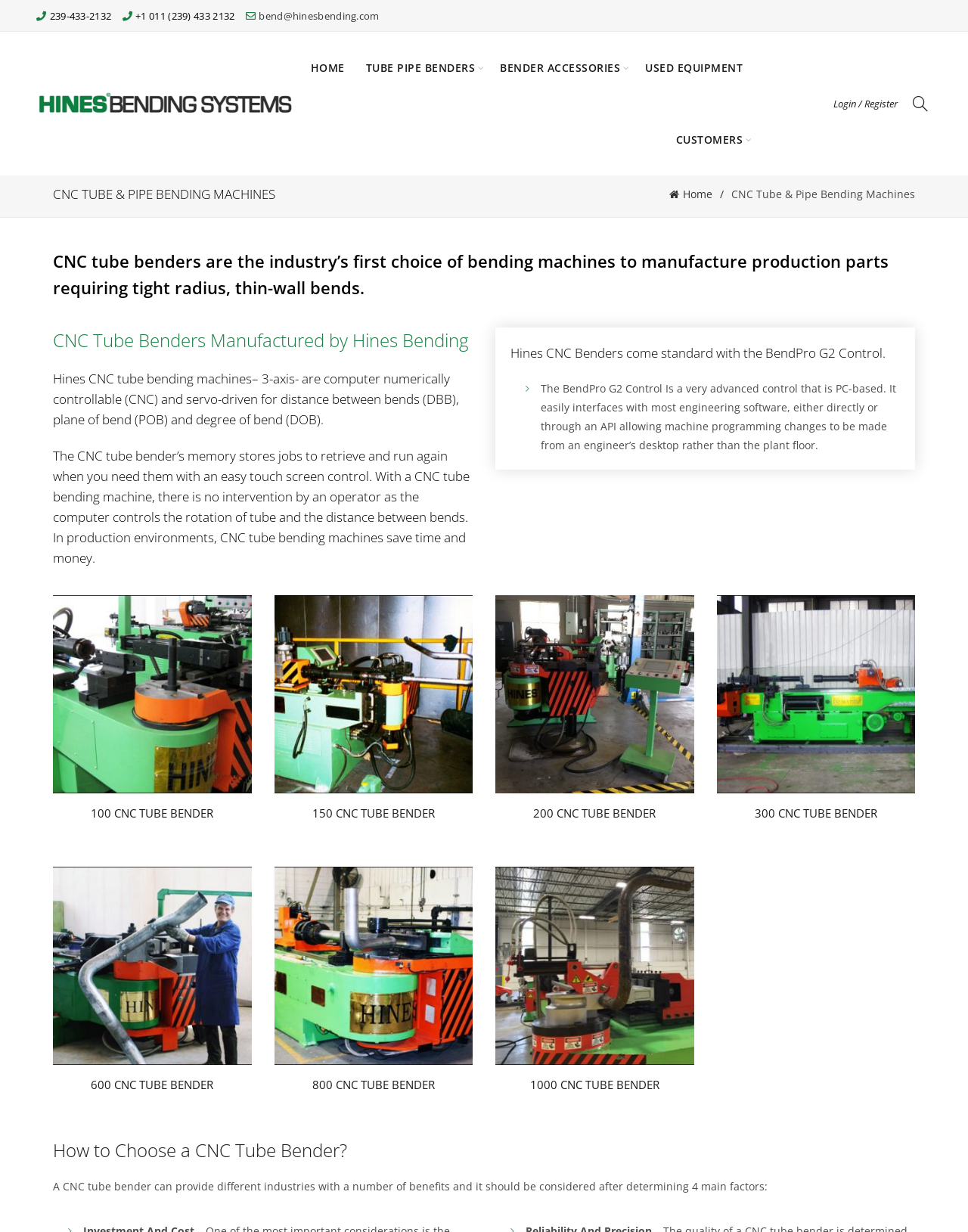What is the benefit of using a CNC tube bender?
Please answer the question with a detailed response using the information from the screenshot.

According to the webpage, a CNC tube bender can provide different industries with a number of benefits, although the specific benefits are not listed.